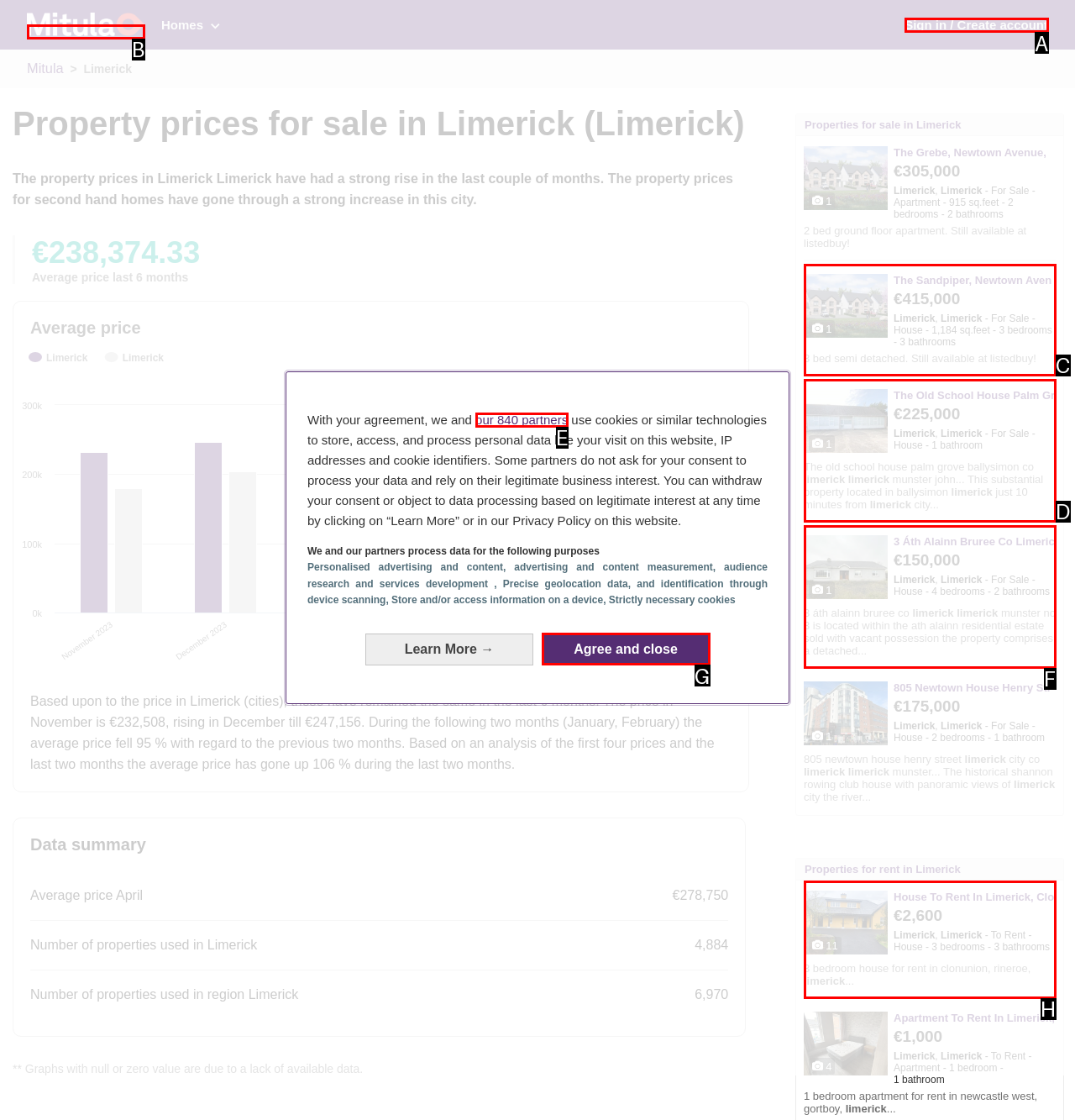For the task: Sign in or create an account, tell me the letter of the option you should click. Answer with the letter alone.

A